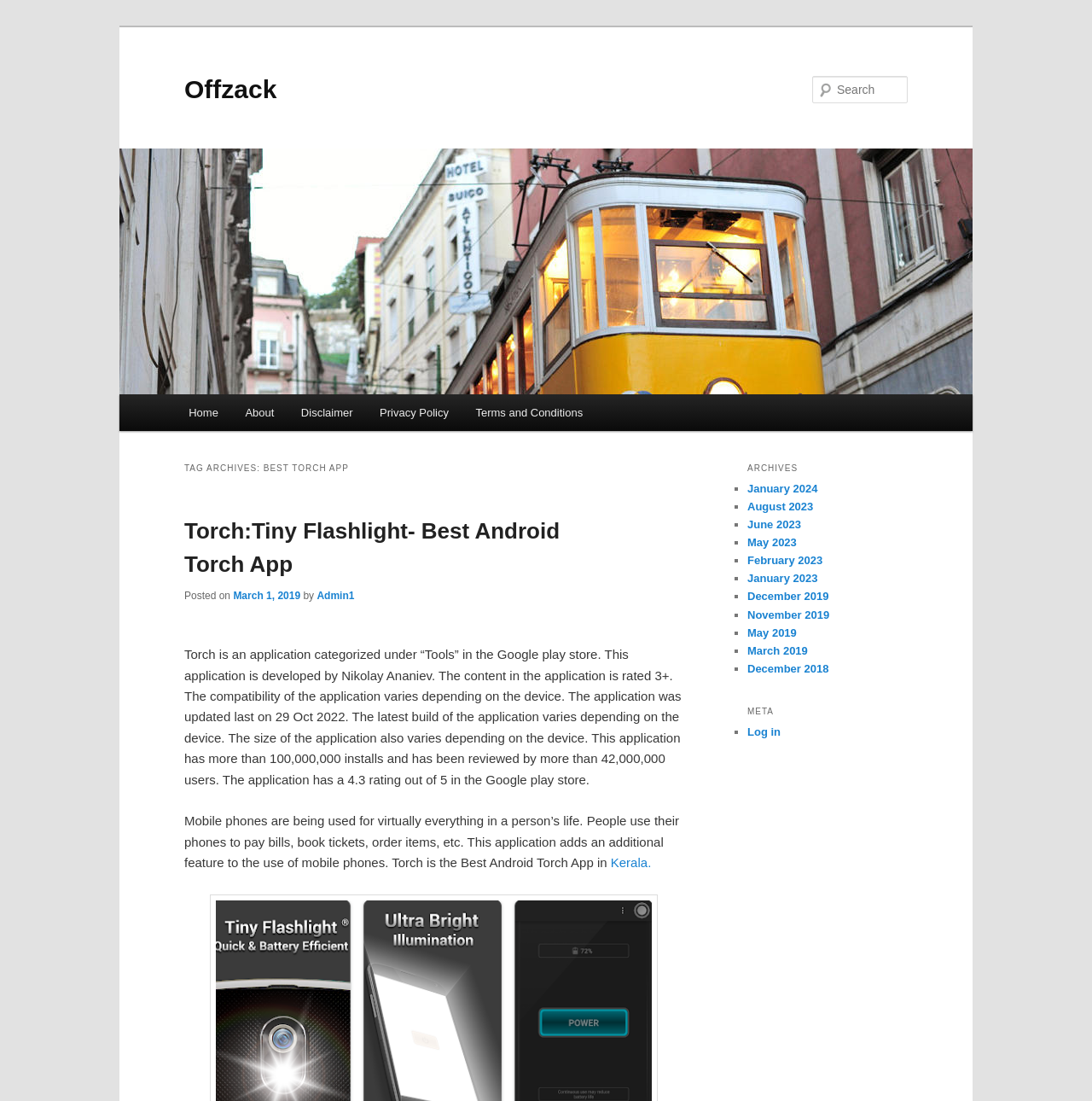Please give the bounding box coordinates of the area that should be clicked to fulfill the following instruction: "View archives for March 2019". The coordinates should be in the format of four float numbers from 0 to 1, i.e., [left, top, right, bottom].

[0.684, 0.585, 0.74, 0.597]